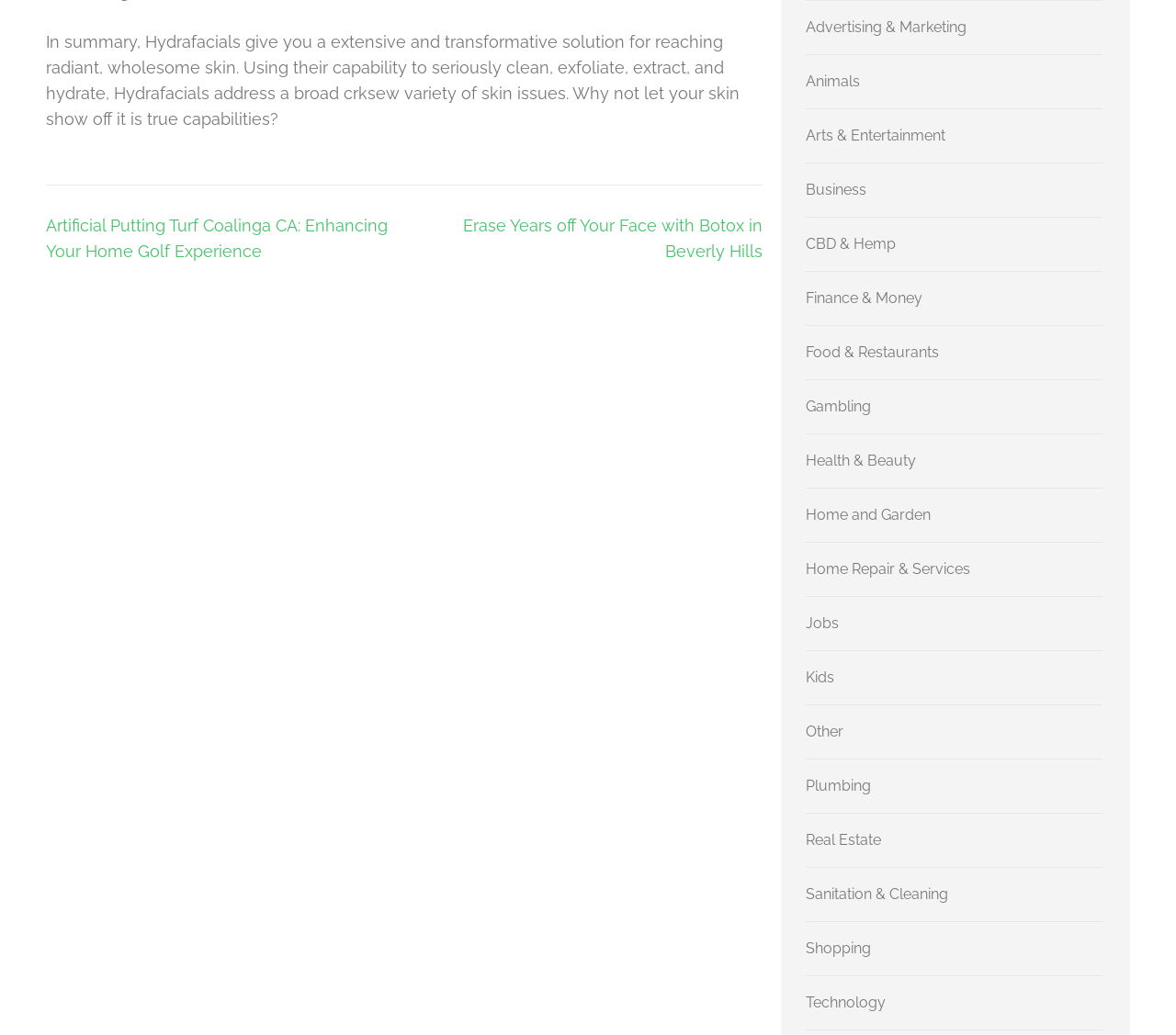Please identify the bounding box coordinates of the clickable area that will fulfill the following instruction: "Click on 'Posts' navigation". The coordinates should be in the format of four float numbers between 0 and 1, i.e., [left, top, right, bottom].

[0.039, 0.206, 0.648, 0.256]